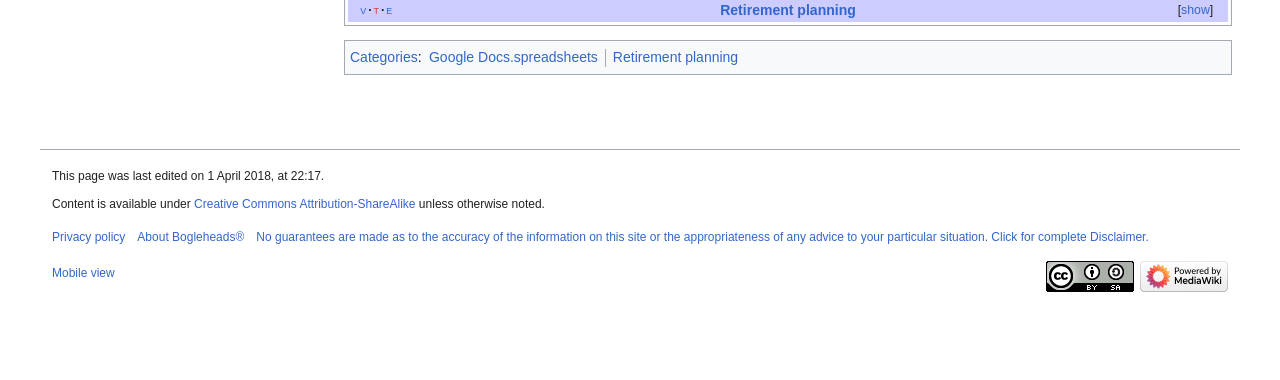Locate the bounding box coordinates of the clickable area to execute the instruction: "Click the 'show' button". Provide the coordinates as four float numbers between 0 and 1, represented as [left, top, right, bottom].

[0.918, 0.002, 0.95, 0.051]